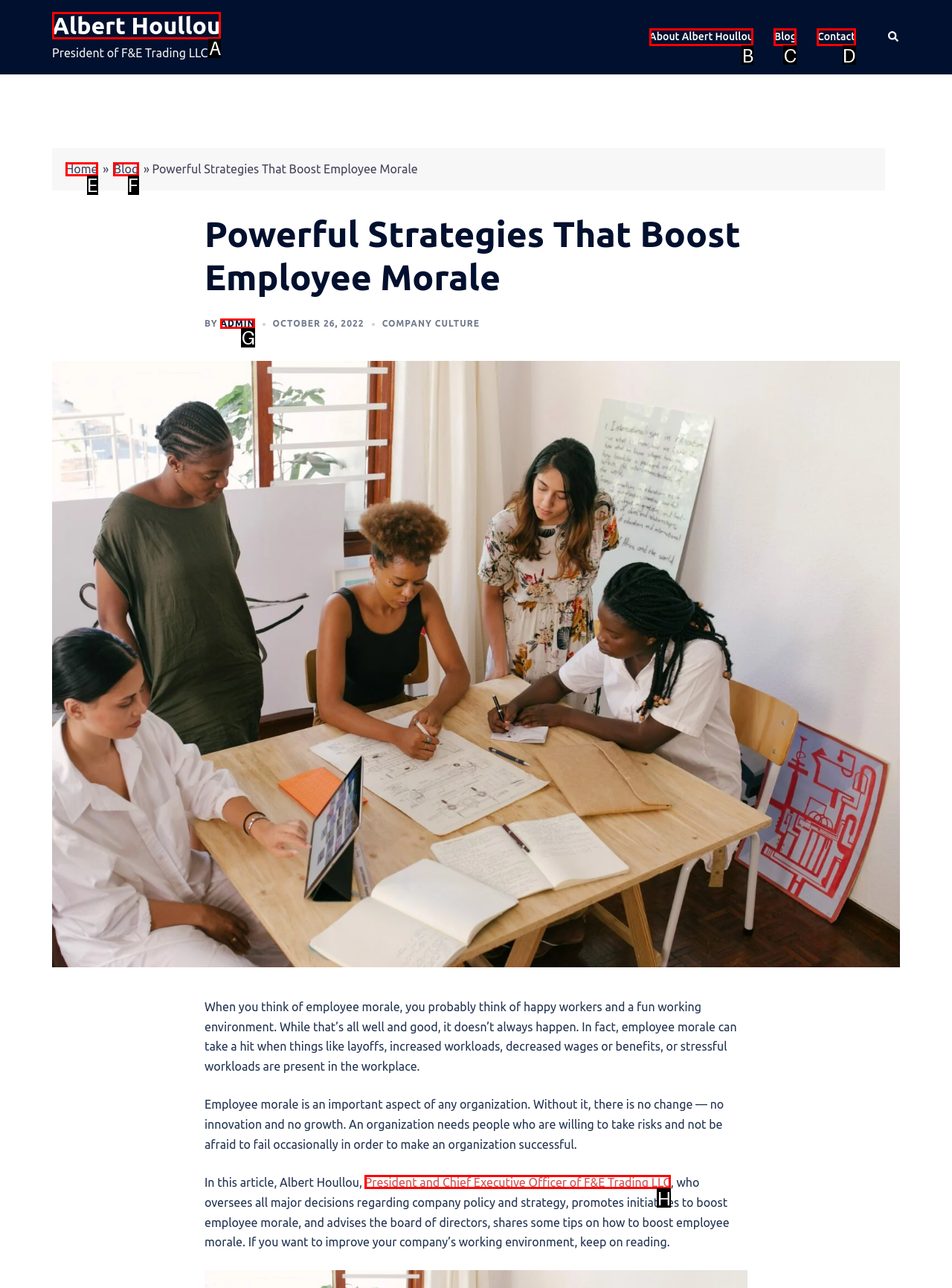From the provided choices, determine which option matches the description: Albert Houllou. Respond with the letter of the correct choice directly.

A